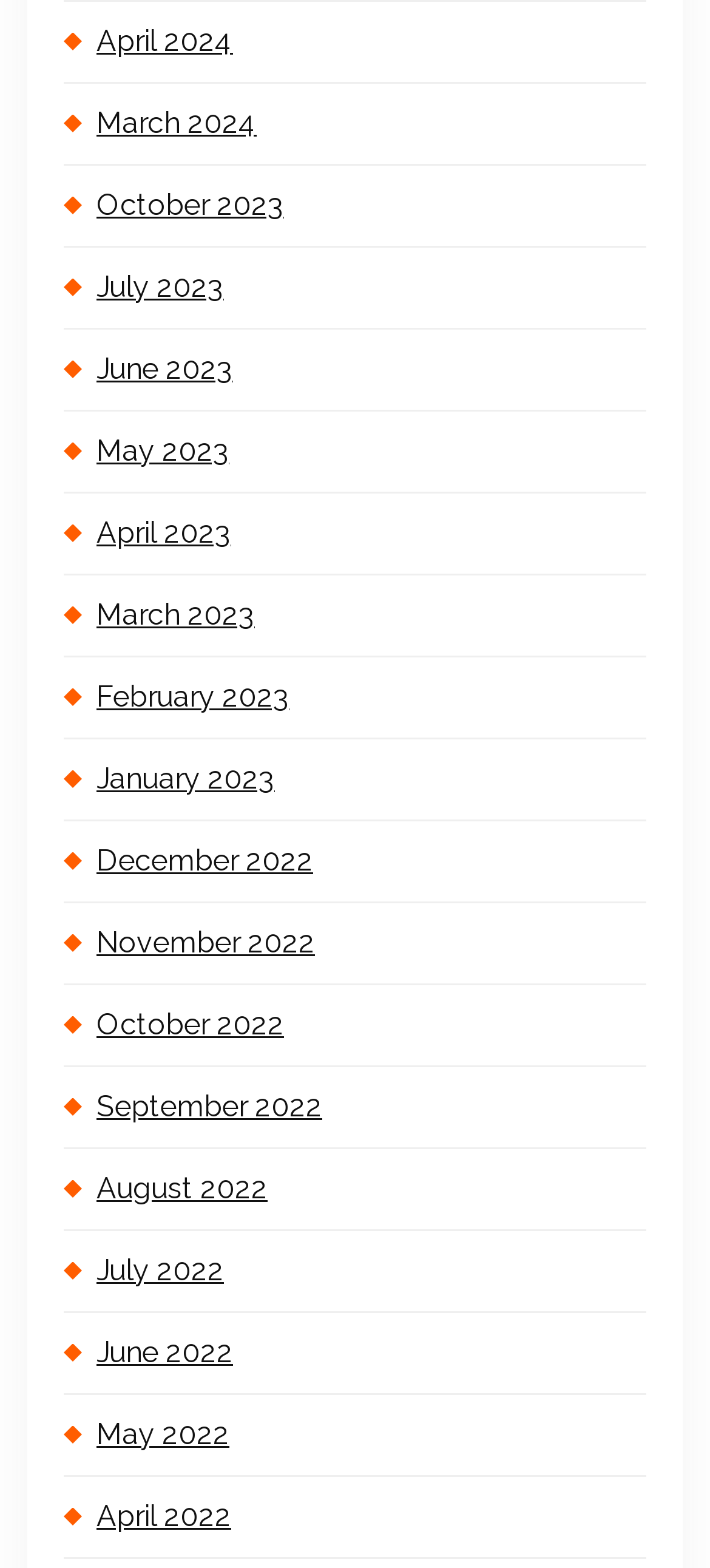How many links are there in total?
Give a one-word or short phrase answer based on the image.

27